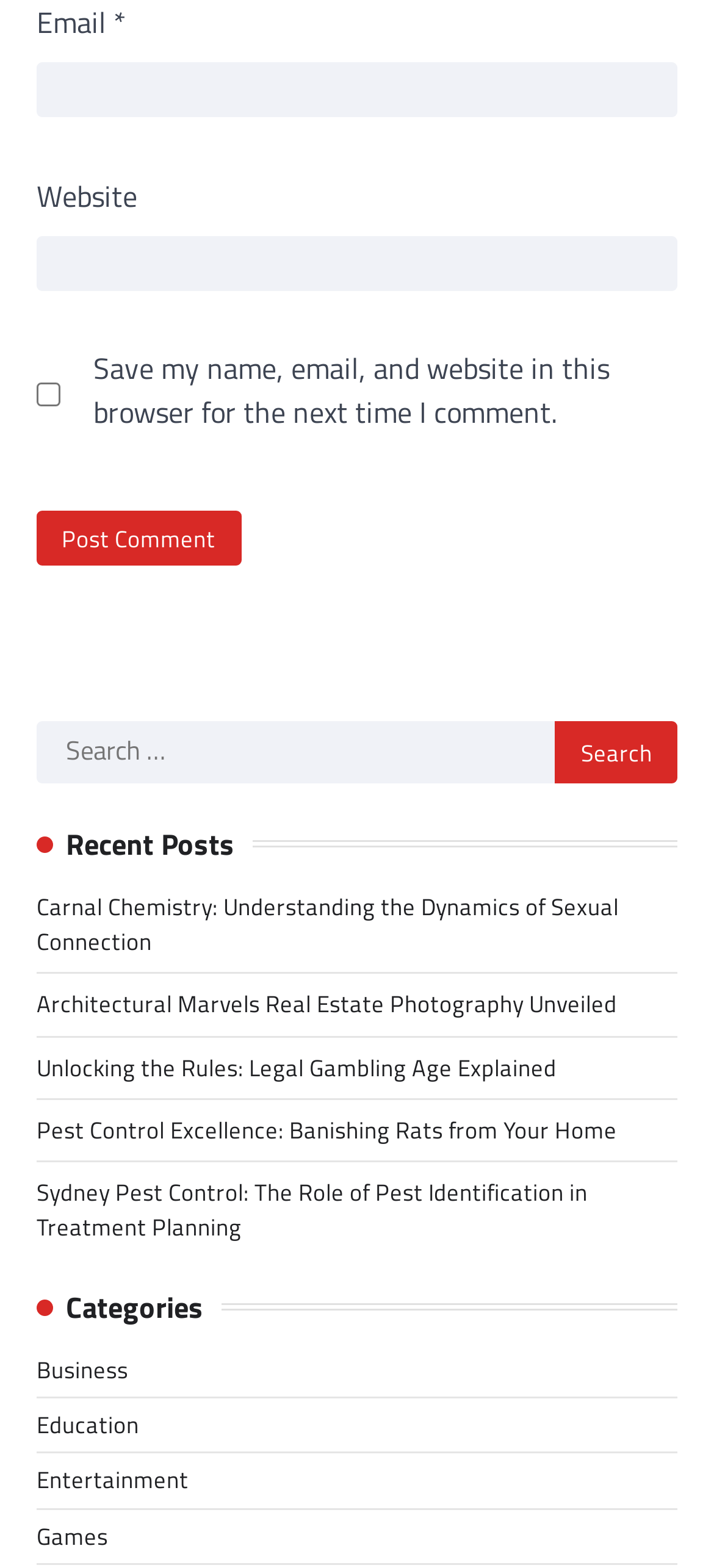Specify the bounding box coordinates of the region I need to click to perform the following instruction: "Read recent post about Carnal Chemistry". The coordinates must be four float numbers in the range of 0 to 1, i.e., [left, top, right, bottom].

[0.051, 0.566, 0.867, 0.612]